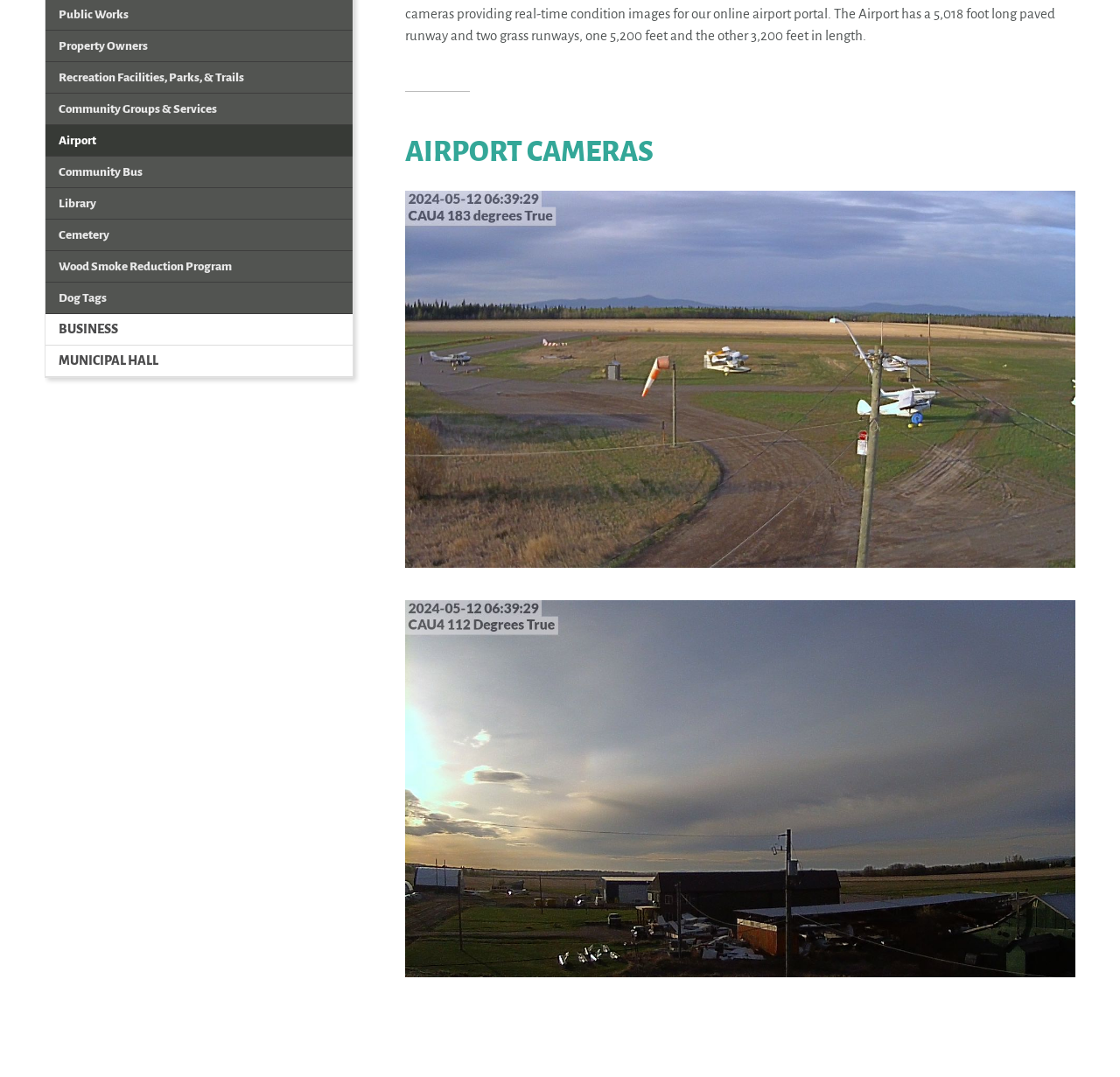Identify the bounding box coordinates for the UI element described as: "Building Inspection & Zoning Bylaw". The coordinates should be provided as four floats between 0 and 1: [left, top, right, bottom].

[0.041, 0.496, 0.315, 0.526]